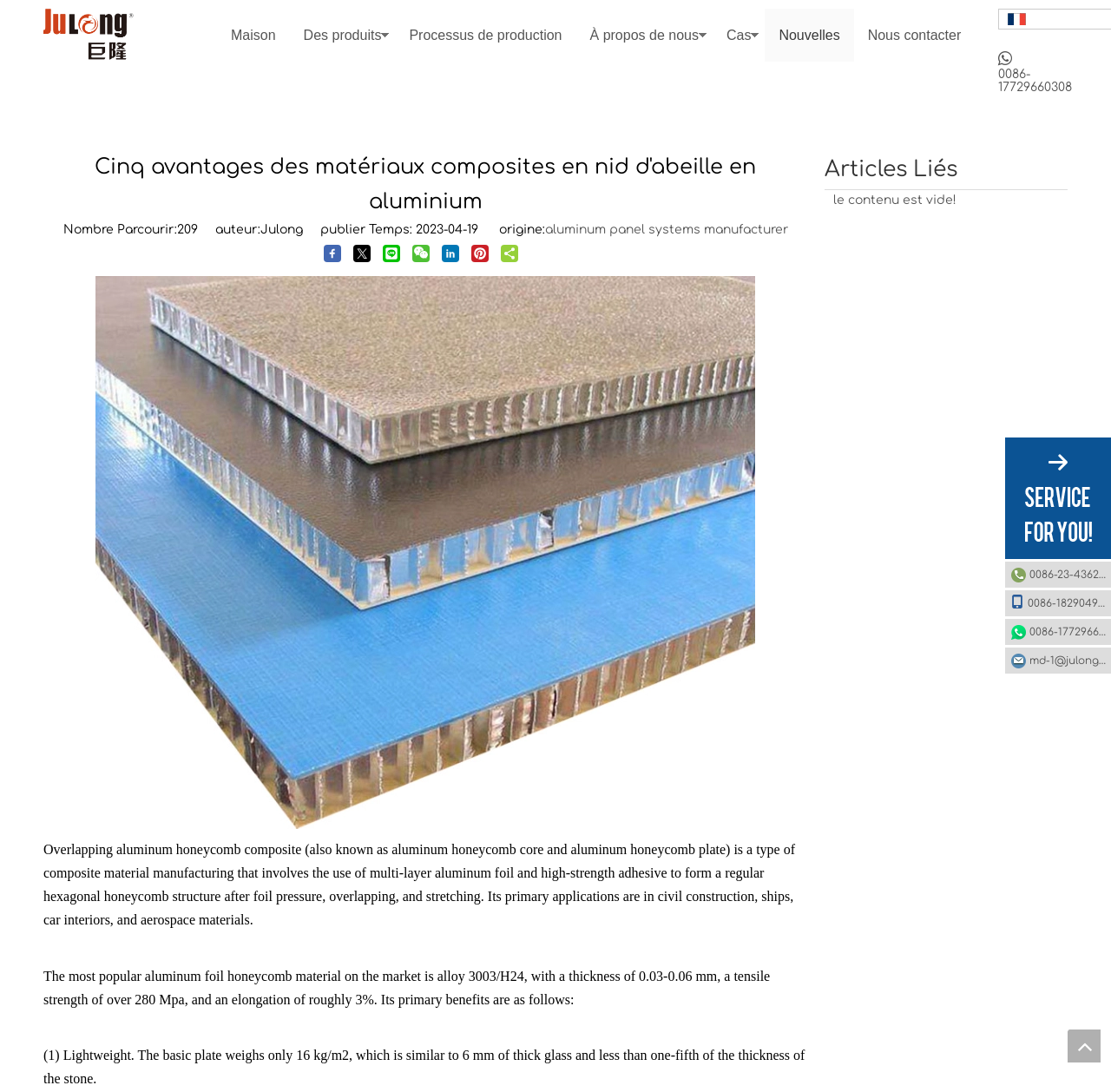What is the primary application of aluminum honeycomb composite?
Answer the question with just one word or phrase using the image.

Civil construction